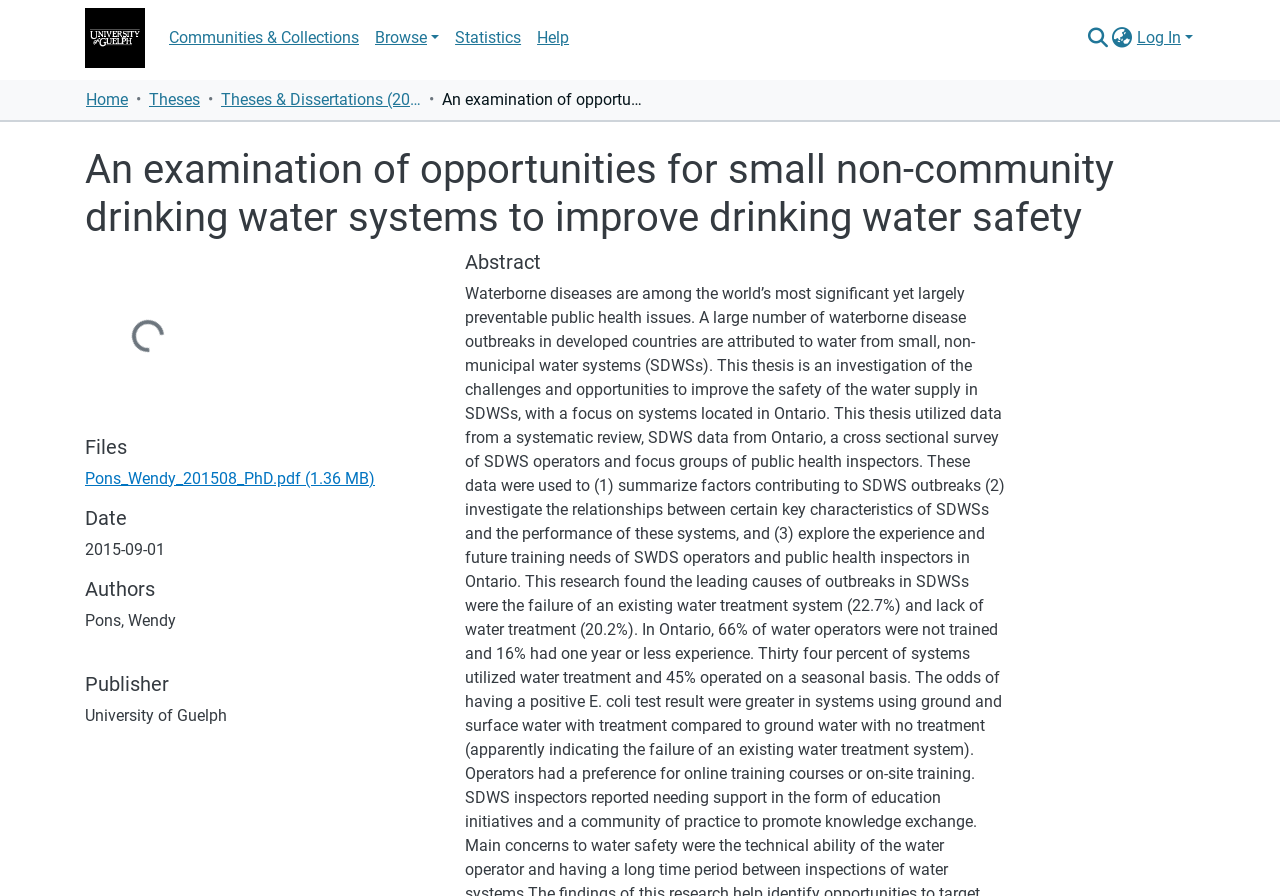Using the provided description aria-label="Language switch" title="Language switch", find the bounding box coordinates for the UI element. Provide the coordinates in (top-left x, top-left y, bottom-right x, bottom-right y) format, ensuring all values are between 0 and 1.

[0.867, 0.029, 0.887, 0.056]